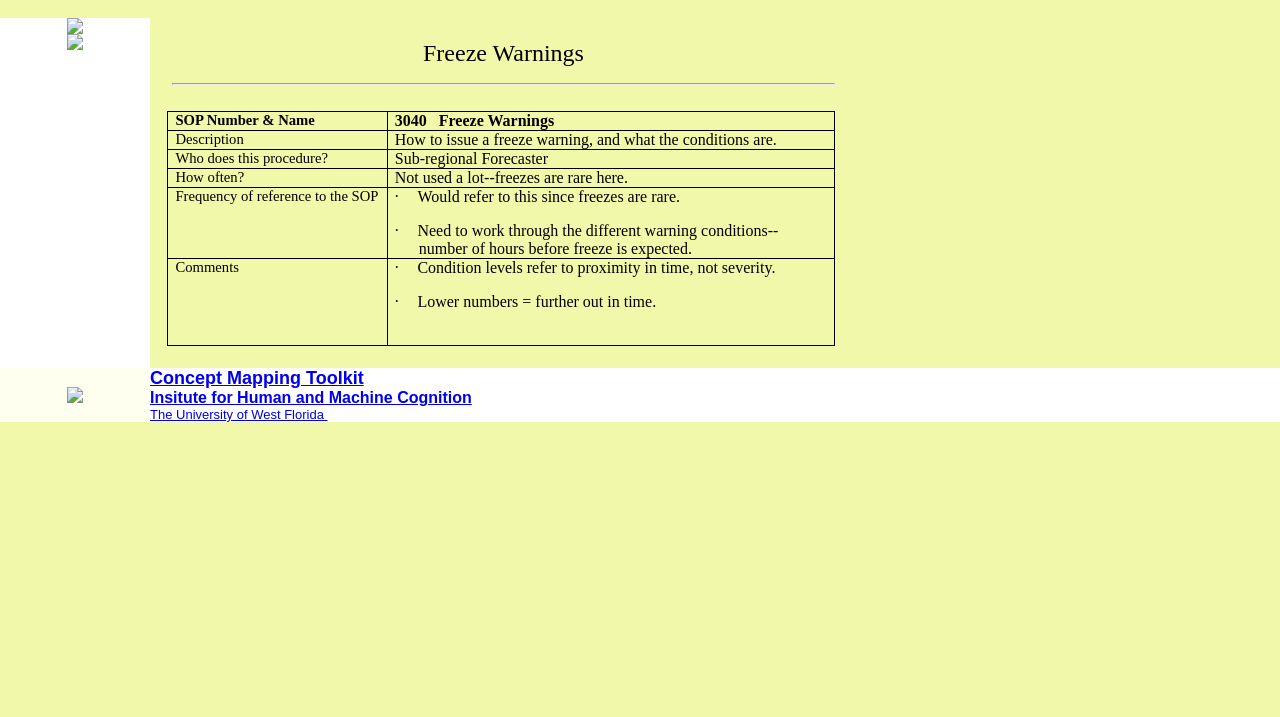Predict the bounding box of the UI element based on this description: "The University of West Florida".

[0.117, 0.568, 0.256, 0.589]